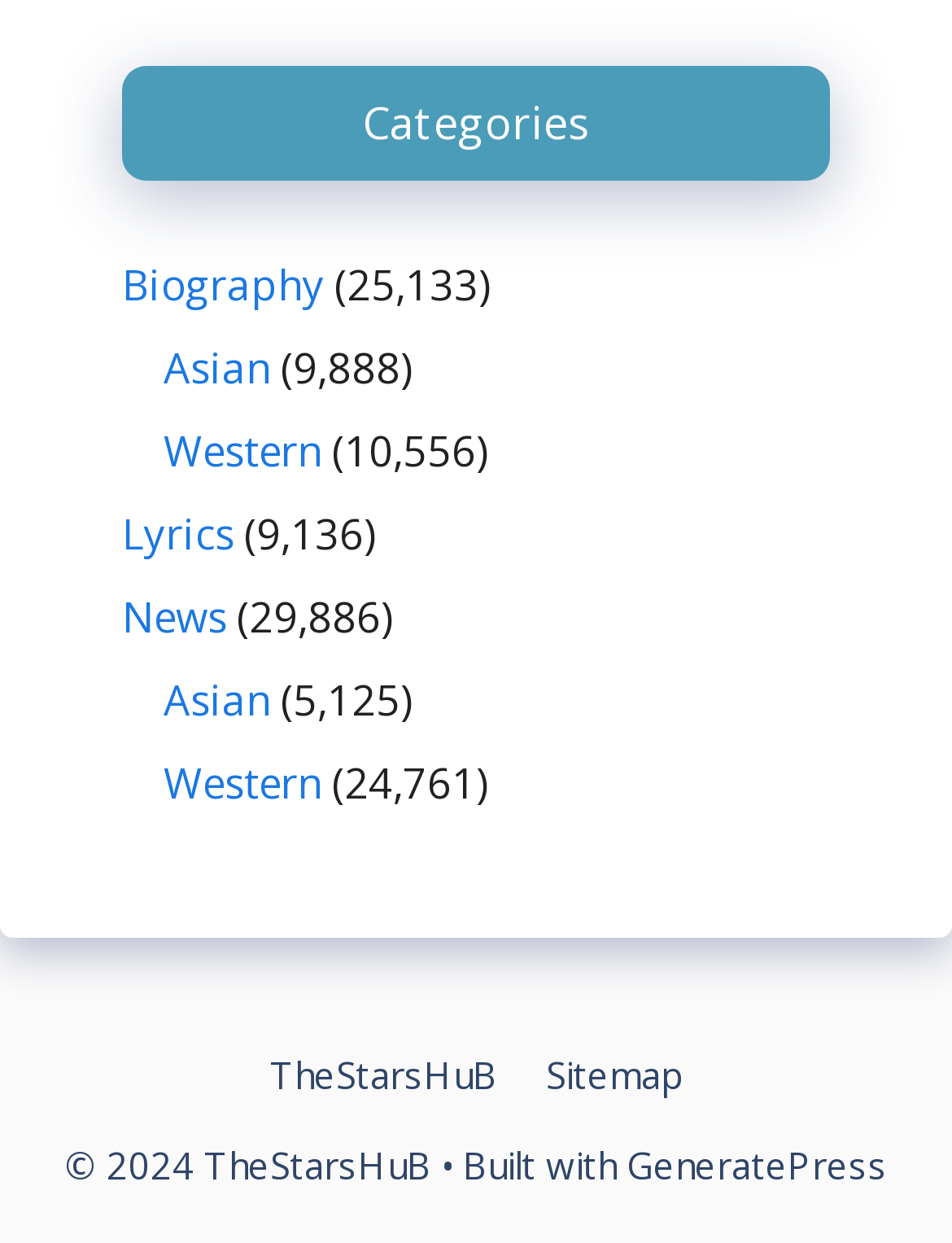Determine the bounding box coordinates for the area that needs to be clicked to fulfill this task: "check GeneratePress". The coordinates must be given as four float numbers between 0 and 1, i.e., [left, top, right, bottom].

[0.658, 0.918, 0.932, 0.957]